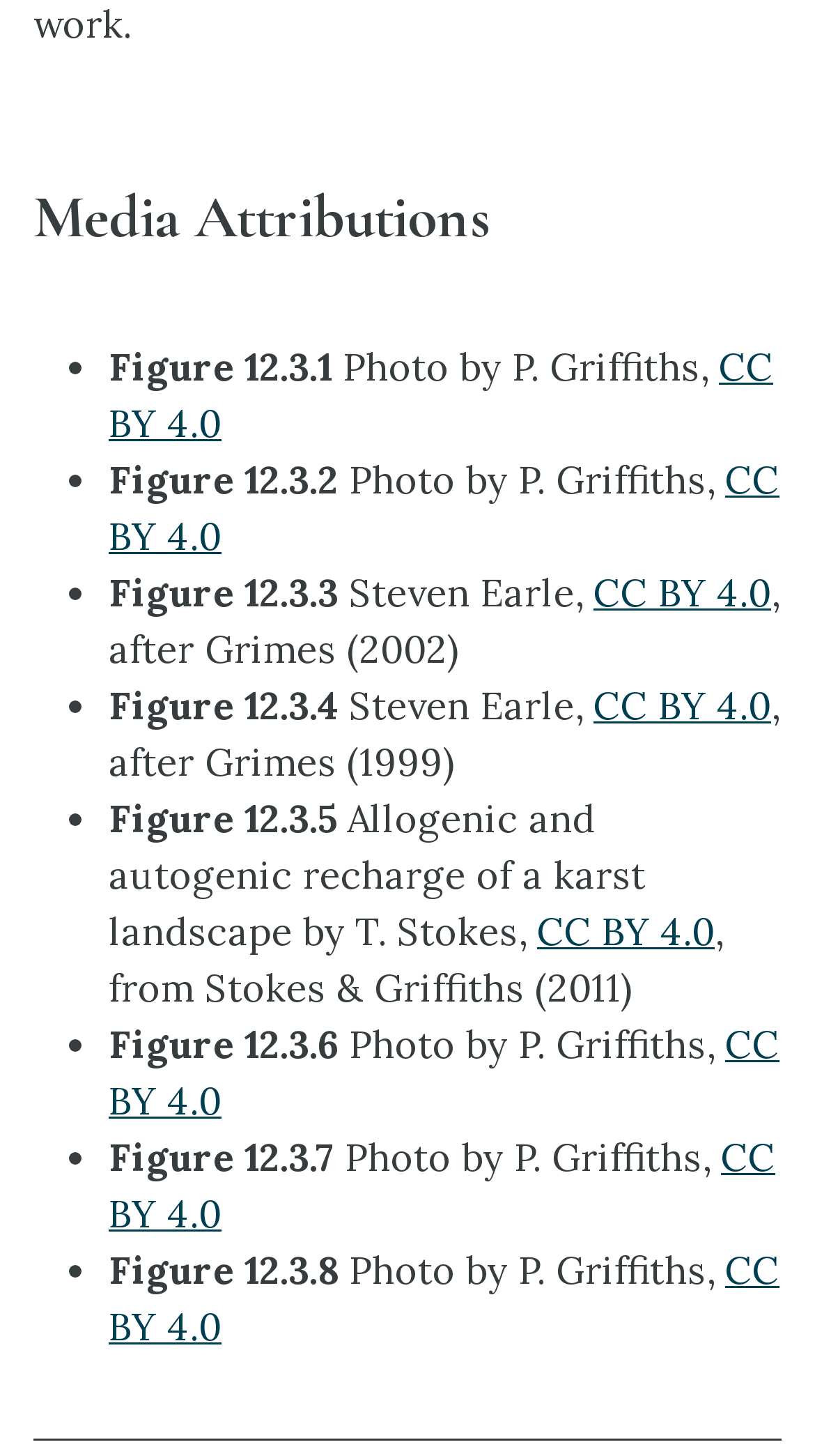Pinpoint the bounding box coordinates of the element to be clicked to execute the instruction: "Open CC BY 4.0 license for Figure 12.3.8".

[0.133, 0.856, 0.956, 0.928]